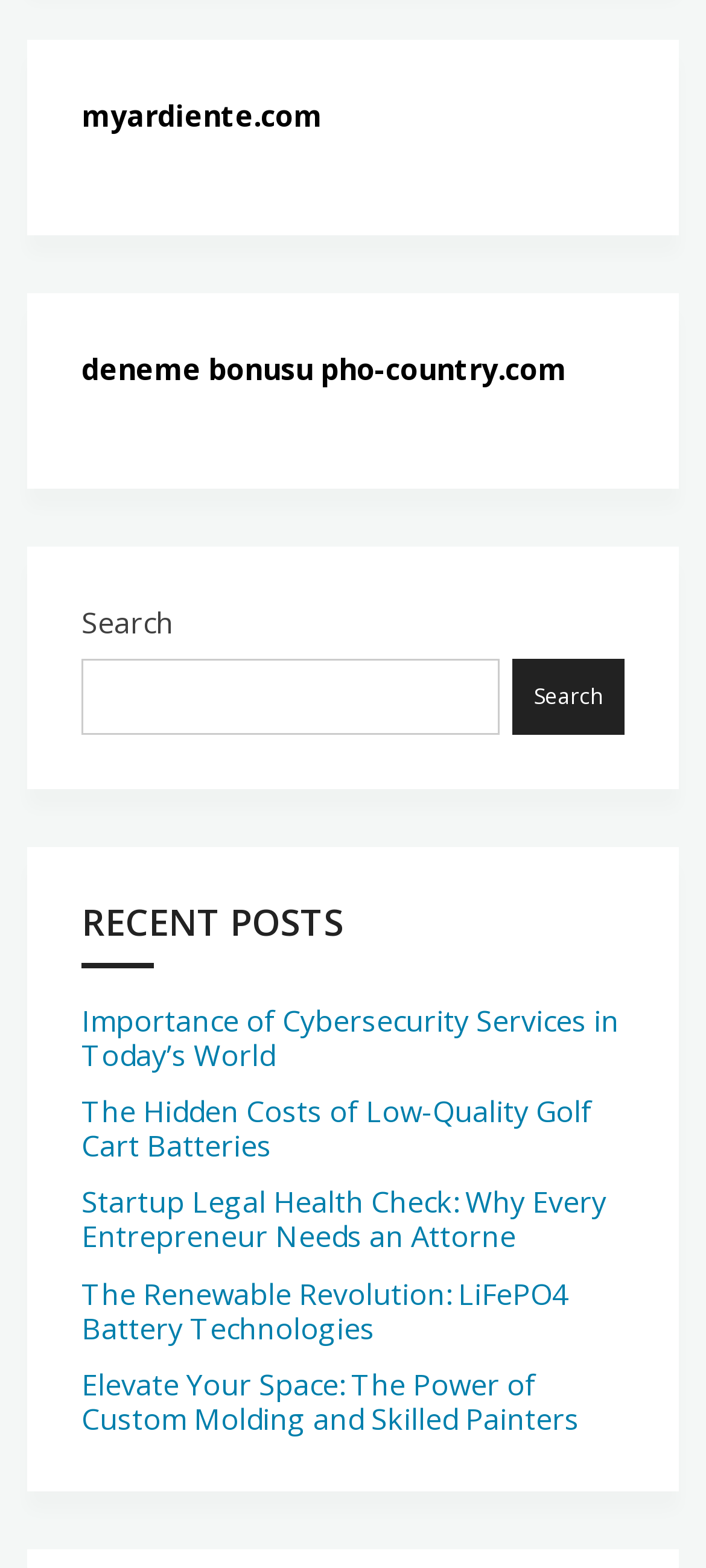Find the coordinates for the bounding box of the element with this description: "parent_node: Search name="s"".

[0.115, 0.42, 0.706, 0.468]